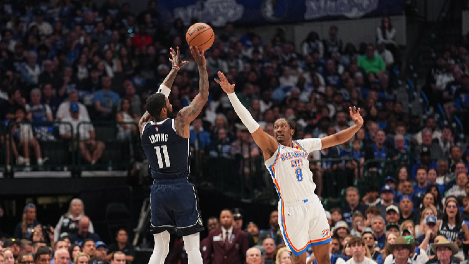Offer a detailed narrative of the scene shown in the image.

In a thrilling moment from a recent NBA game, a player wearing jersey number 11 takes a jump shot while closely guarded by an opponent in jersey number 8. This dynamic scene captures the intensity of the action on the court, highlighting the skill and precision of the shooter amidst the tension of defense. The background is filled with enthusiastic fans, immersed in the game, showcasing the vibrant atmosphere typical of a playoff matchup. This image reflects a crucial moment in the game on May 11, where such high-pressure shots can often determine the outcome. The scoreboard looming in the background adds to the excitement, reminding viewers that every point counts in the quest for victory.